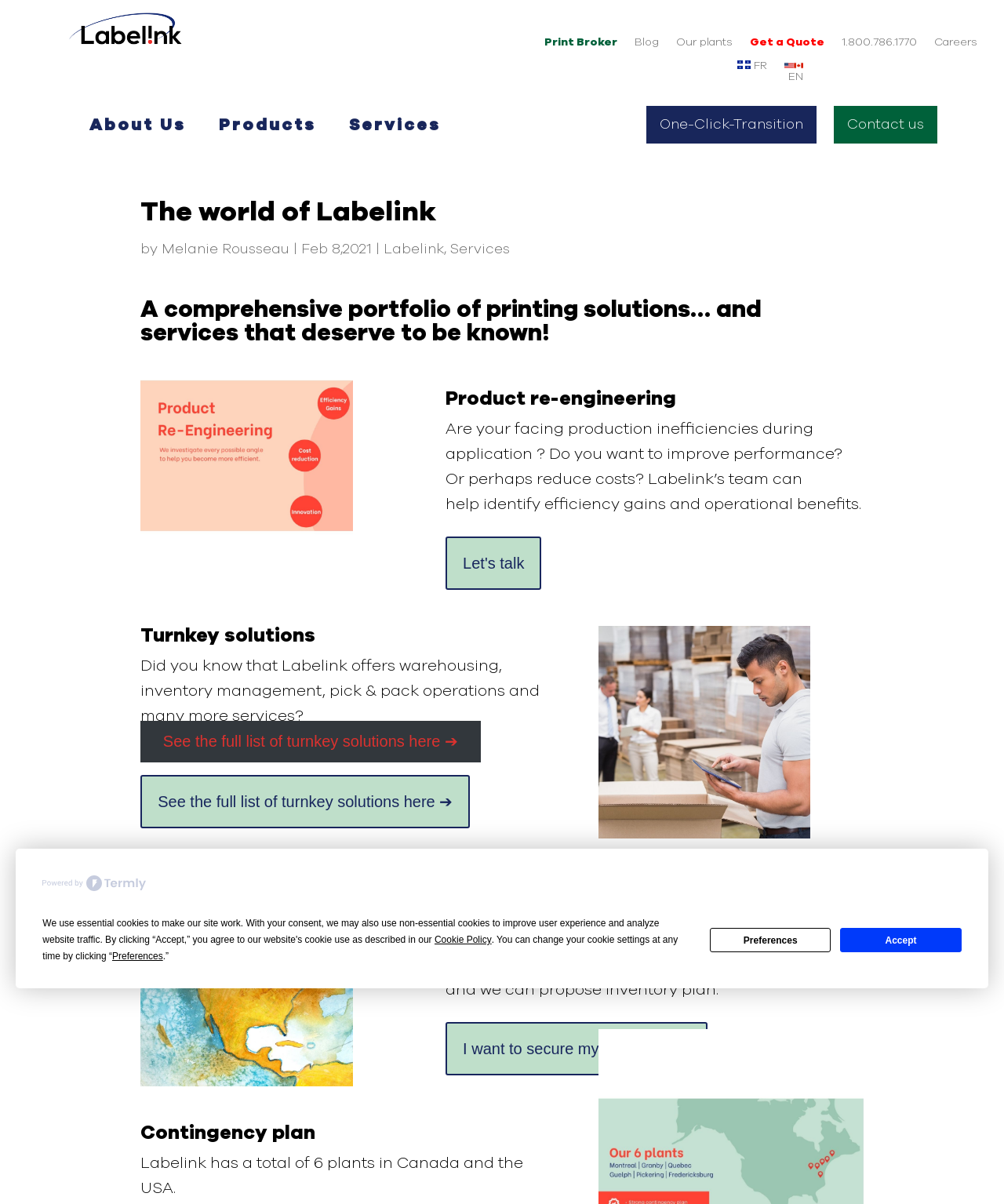Give the bounding box coordinates for the element described by: "Let's talk".

[0.444, 0.446, 0.539, 0.49]